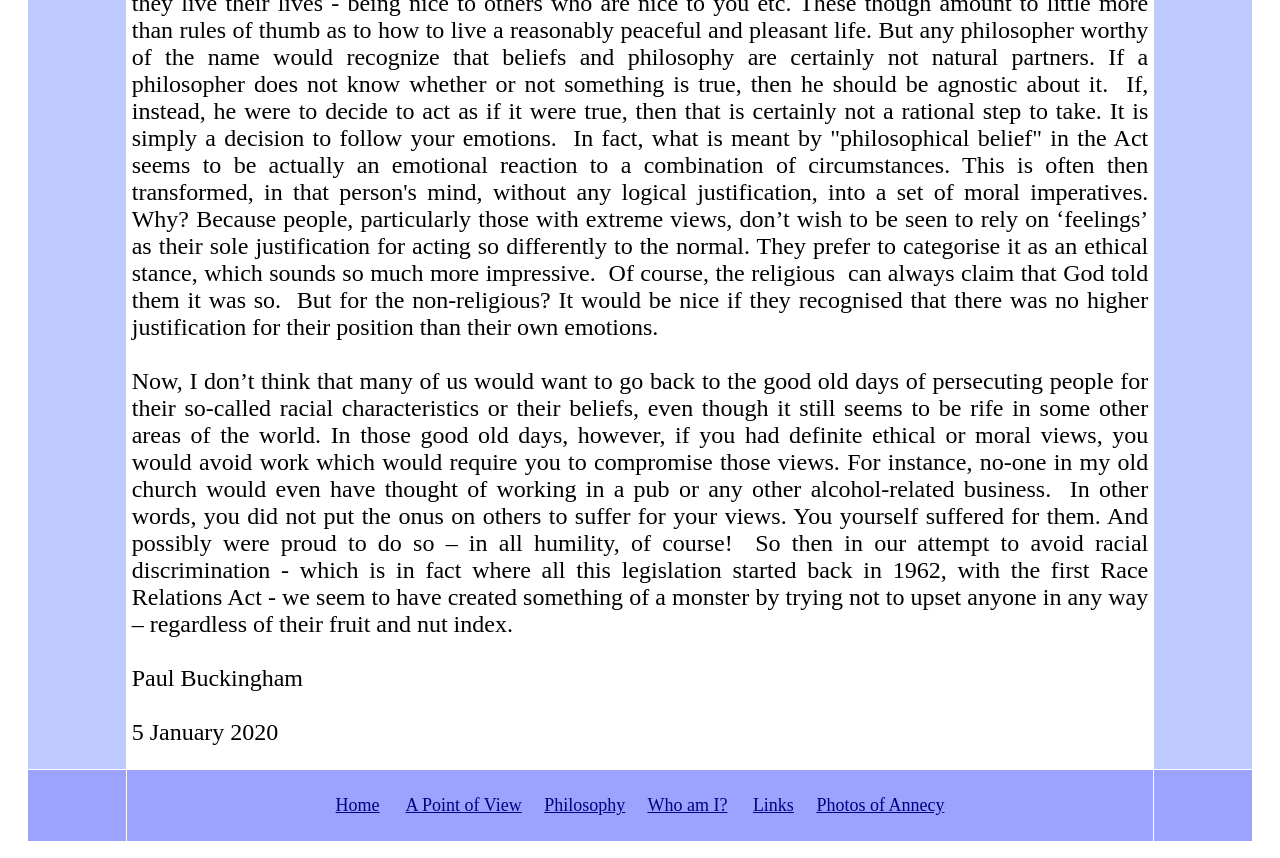Provide a short answer using a single word or phrase for the following question: 
How many links are present in the navigation menu?

6